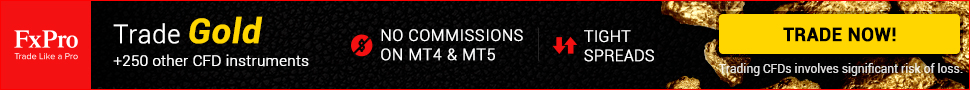Create a detailed narrative that captures the essence of the image.

The image features a promotional banner for FxPro, a trading platform. The banner highlights the opportunity to "Trade Gold" along with over 250 other CFD instruments. Key selling points include "No Commissions on MT4 & MT5" and "Tight Spreads," targeting potential traders looking for favorable trading conditions. A prominent call-to-action button labeled "TRADE NOW!" encourages immediate engagement, while a disclaimer at the bottom notes that trading CFDs involves significant risk of loss. The design uses a rich black background that emphasizes the golden text and vivid colors, creating a striking and visually appealing advertisement for potential clients interested in trading options.